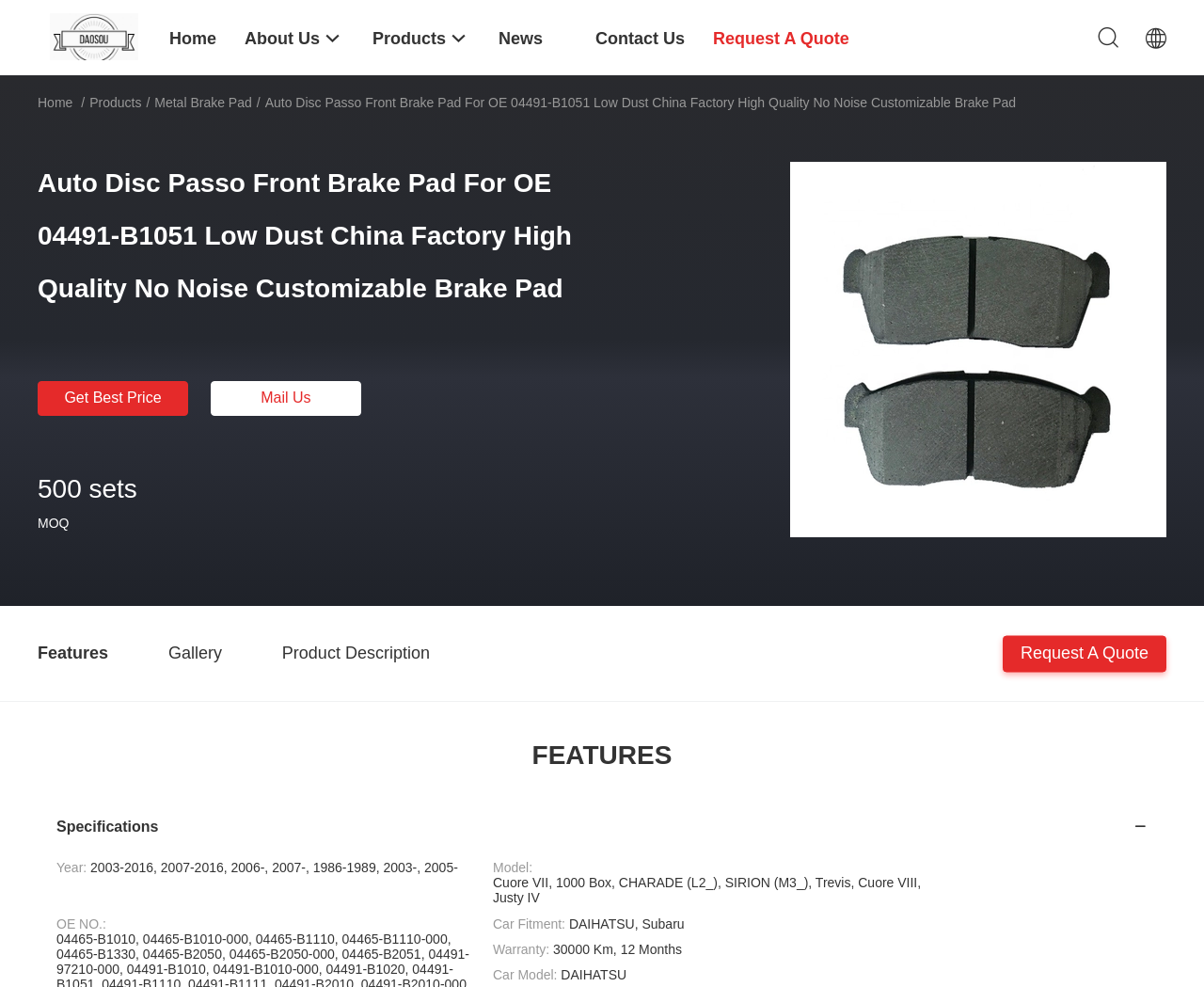Please find the bounding box for the UI element described by: "Bryn Williams at The Cambrian".

None